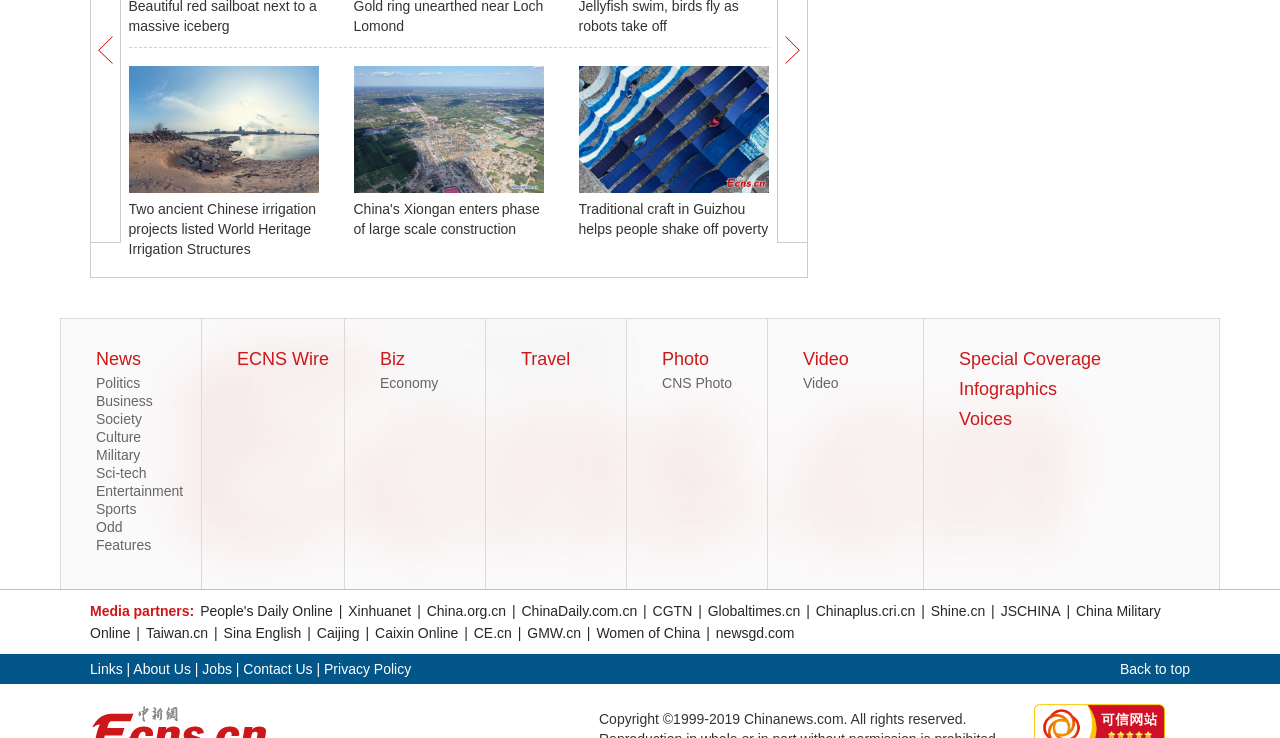Determine the bounding box coordinates for the clickable element to execute this instruction: "Visit the 'CGTN' media partner website". Provide the coordinates as four float numbers between 0 and 1, i.e., [left, top, right, bottom].

[0.508, 0.817, 0.542, 0.839]